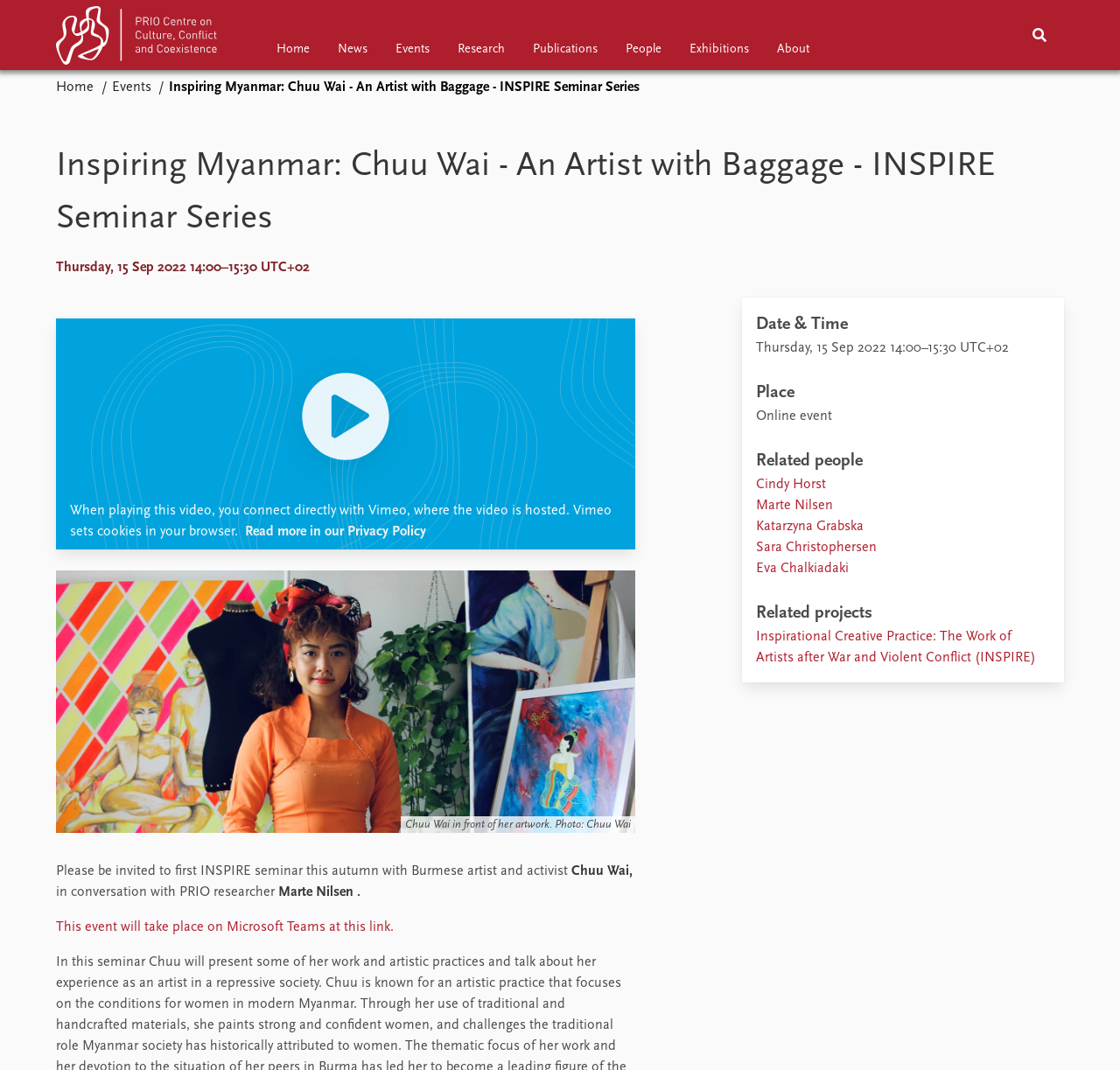Who is the artist in conversation with?
Please ensure your answer to the question is detailed and covers all necessary aspects.

I found the answer by reading the text that describes the event, which states 'Chuu Wai, in conversation with PRIO researcher Marte Nilsen'. This indicates that Marte Nilsen is the person having a conversation with the artist Chuu Wai.